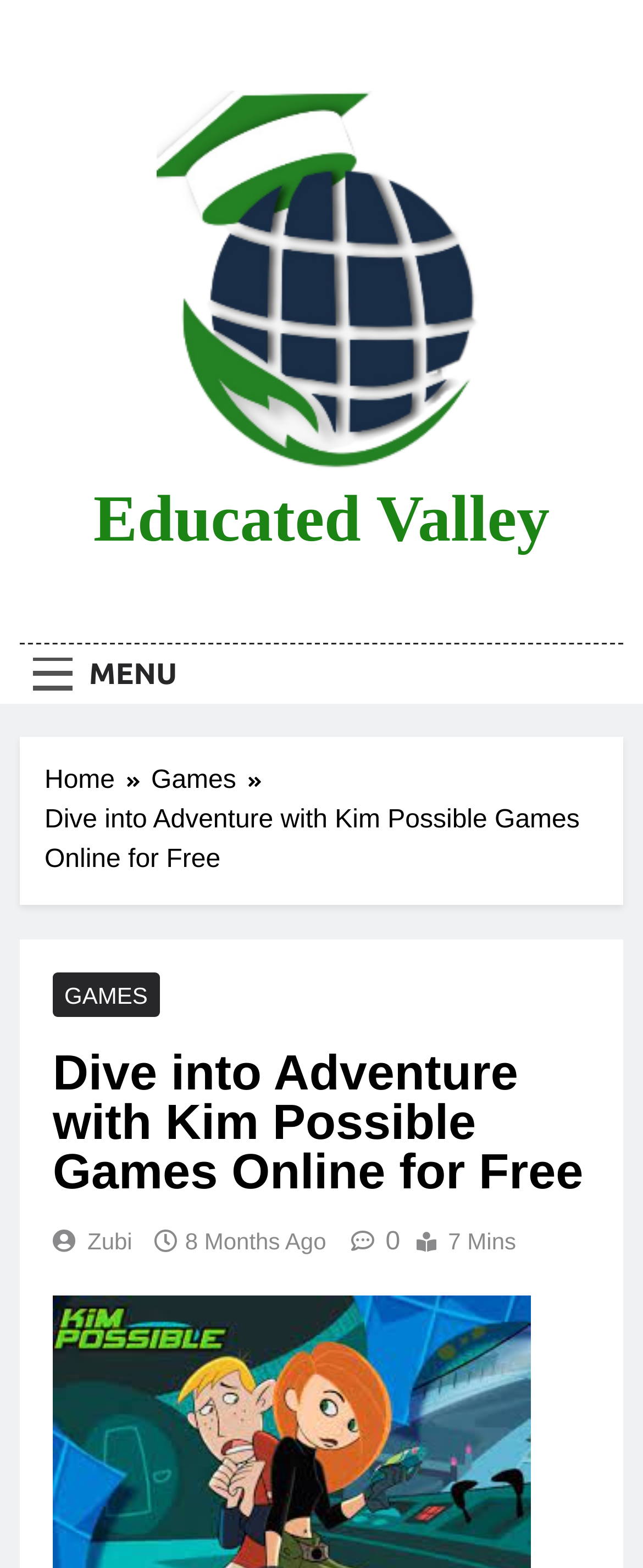Show me the bounding box coordinates of the clickable region to achieve the task as per the instruction: "Click the 'MENU' button".

[0.031, 0.411, 0.296, 0.448]